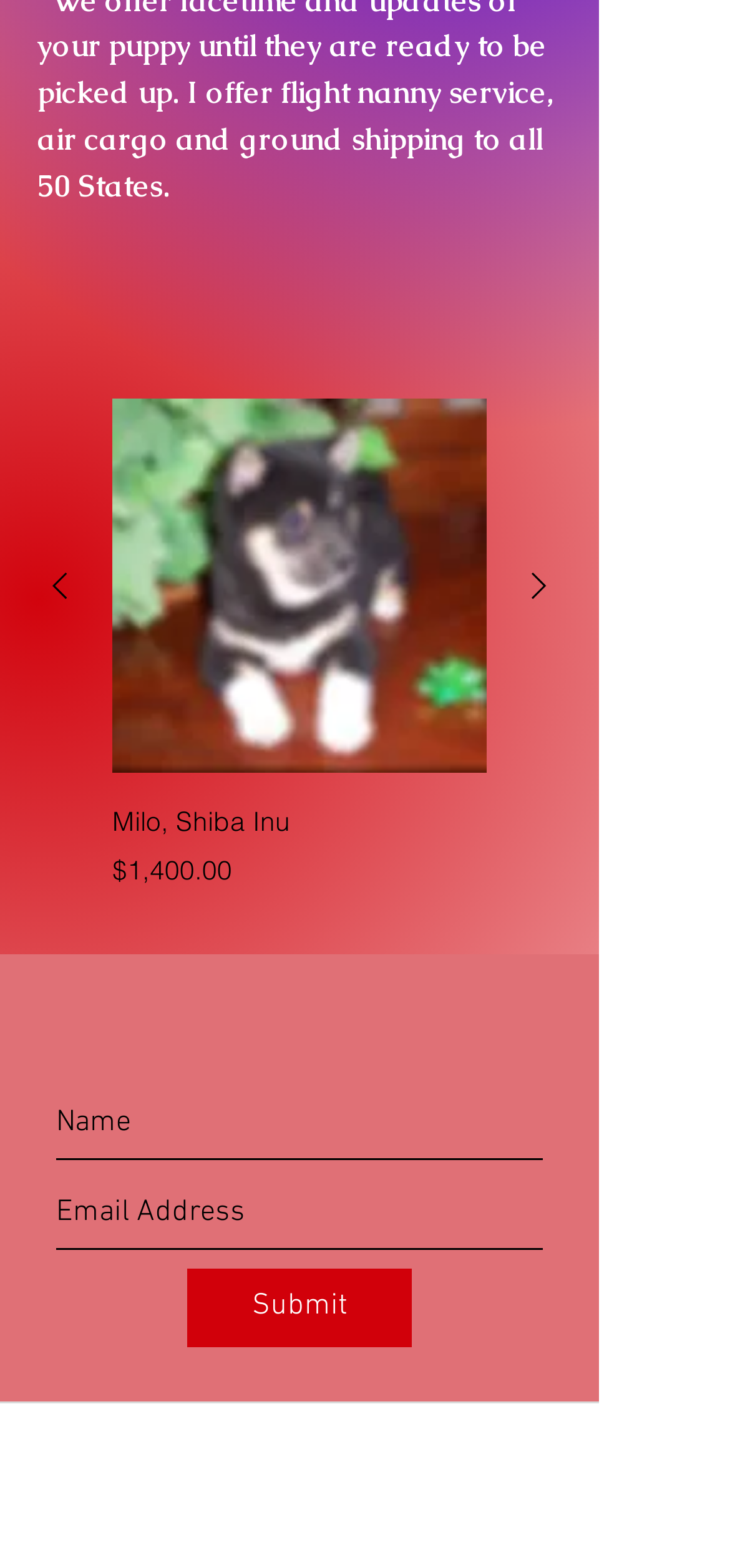Locate the UI element that matches the description aria-label="Next Product" in the webpage screenshot. Return the bounding box coordinates in the format (top-left x, top-left y, bottom-right x, bottom-right y), with values ranging from 0 to 1.

[0.708, 0.359, 0.769, 0.388]